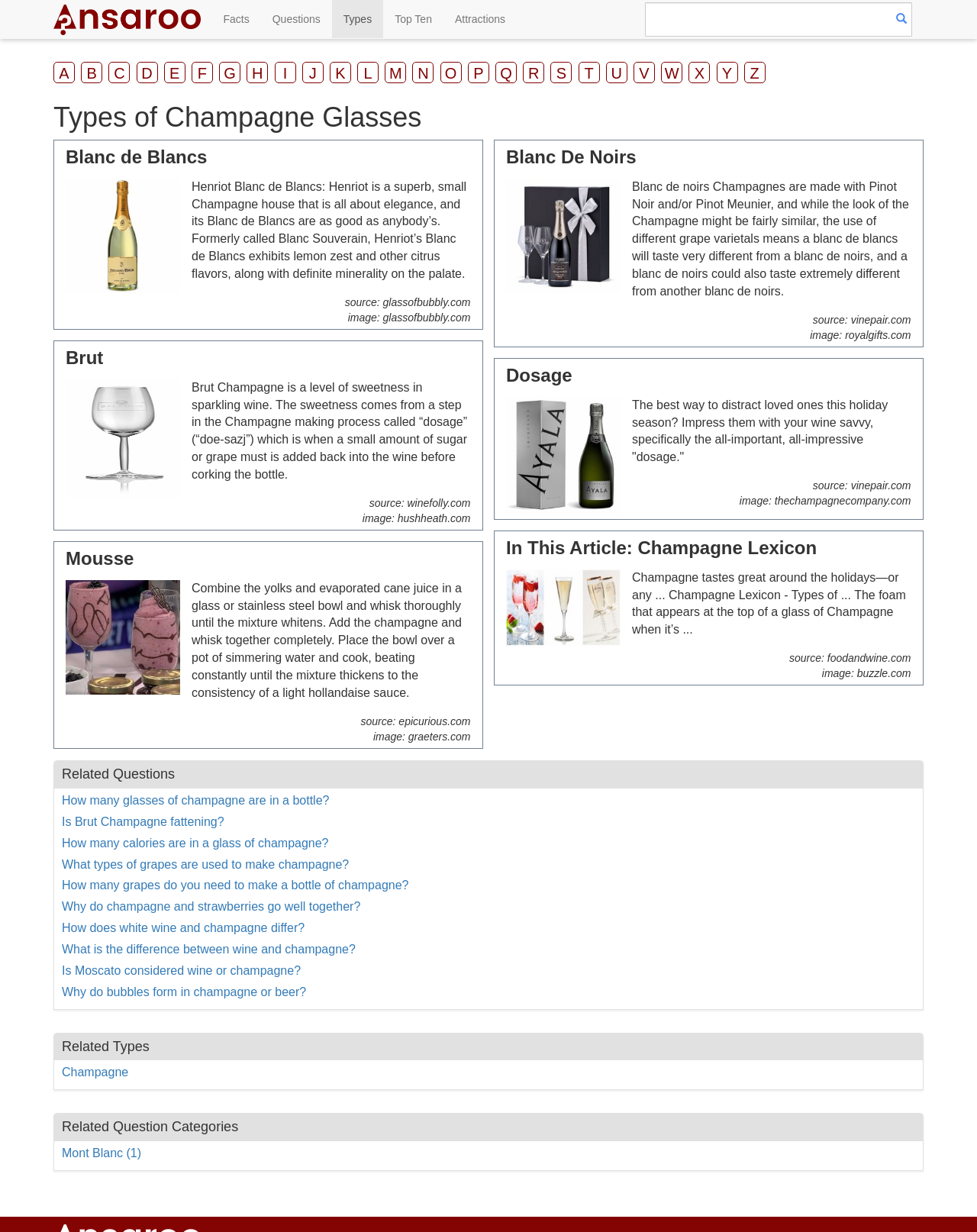Answer the question with a brief word or phrase:
What is the first type of champagne glass mentioned?

Blanc de Blancs